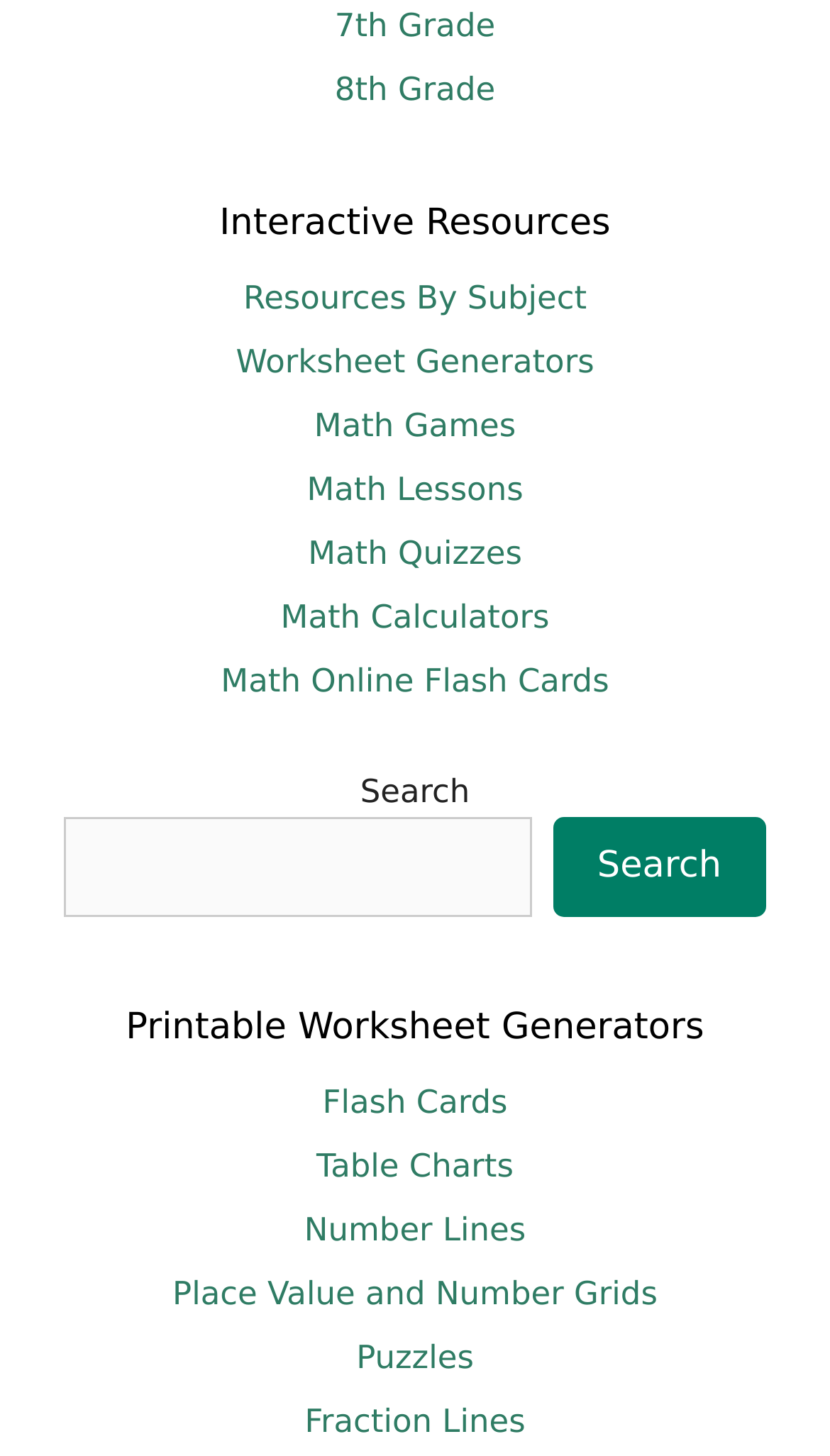What is the first grade level listed?
Please elaborate on the answer to the question with detailed information.

The first link on the webpage is '7th Grade', which suggests that it is the first grade level listed.